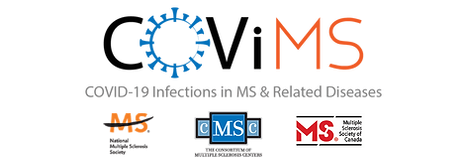Please give a concise answer to this question using a single word or phrase: 
What is the focus of COViMS?

COVID-19's impact on MS and related conditions